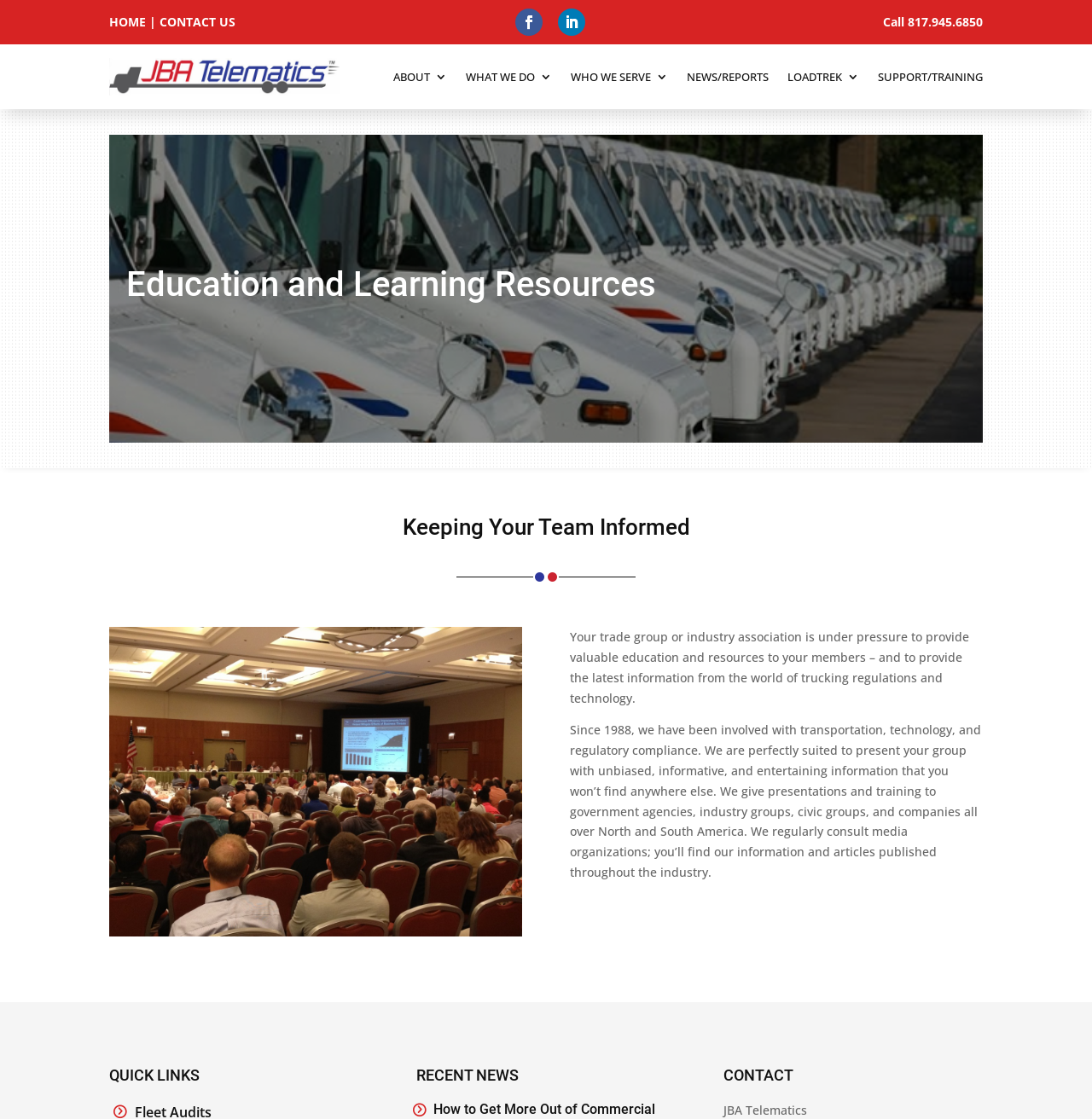Please determine the bounding box coordinates of the element to click on in order to accomplish the following task: "Read NEWS/REPORTS". Ensure the coordinates are four float numbers ranging from 0 to 1, i.e., [left, top, right, bottom].

[0.629, 0.04, 0.704, 0.098]